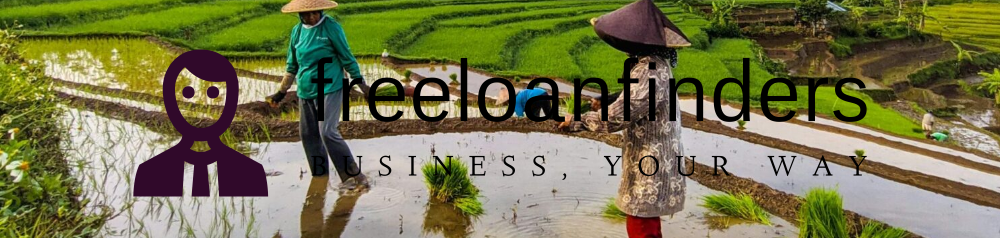What is the purpose of the traditional conical hats?
Give a single word or phrase as your answer by examining the image.

Protection